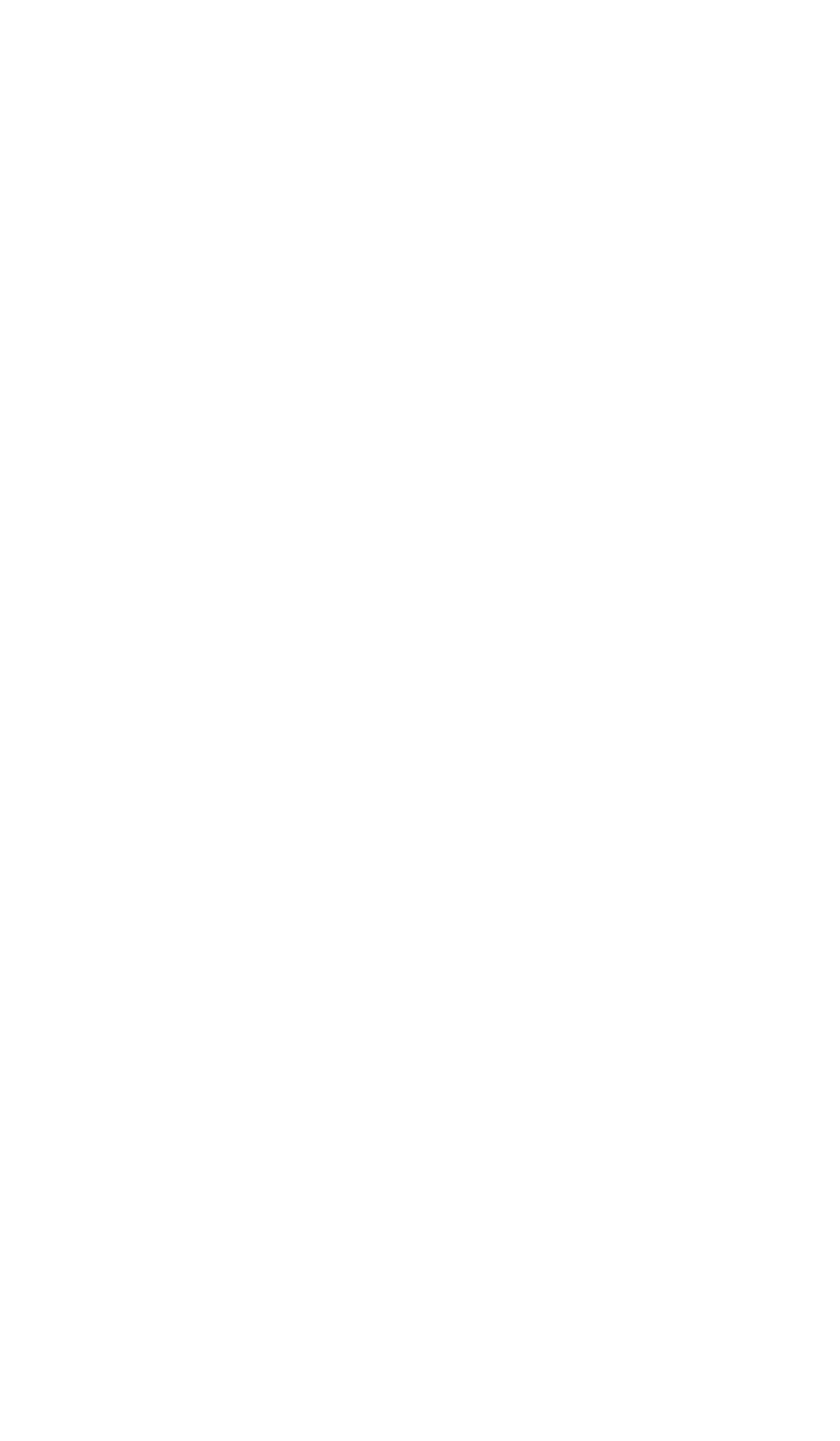Based on the image, please respond to the question with as much detail as possible:
What is the name of the Chinese company associated with Unity Technologies?

The webpage displays the name of the Chinese company associated with Unity Technologies, which is 优美缔软件（上海）有限公司, indicating that this company is affiliated with Unity Technologies in China.